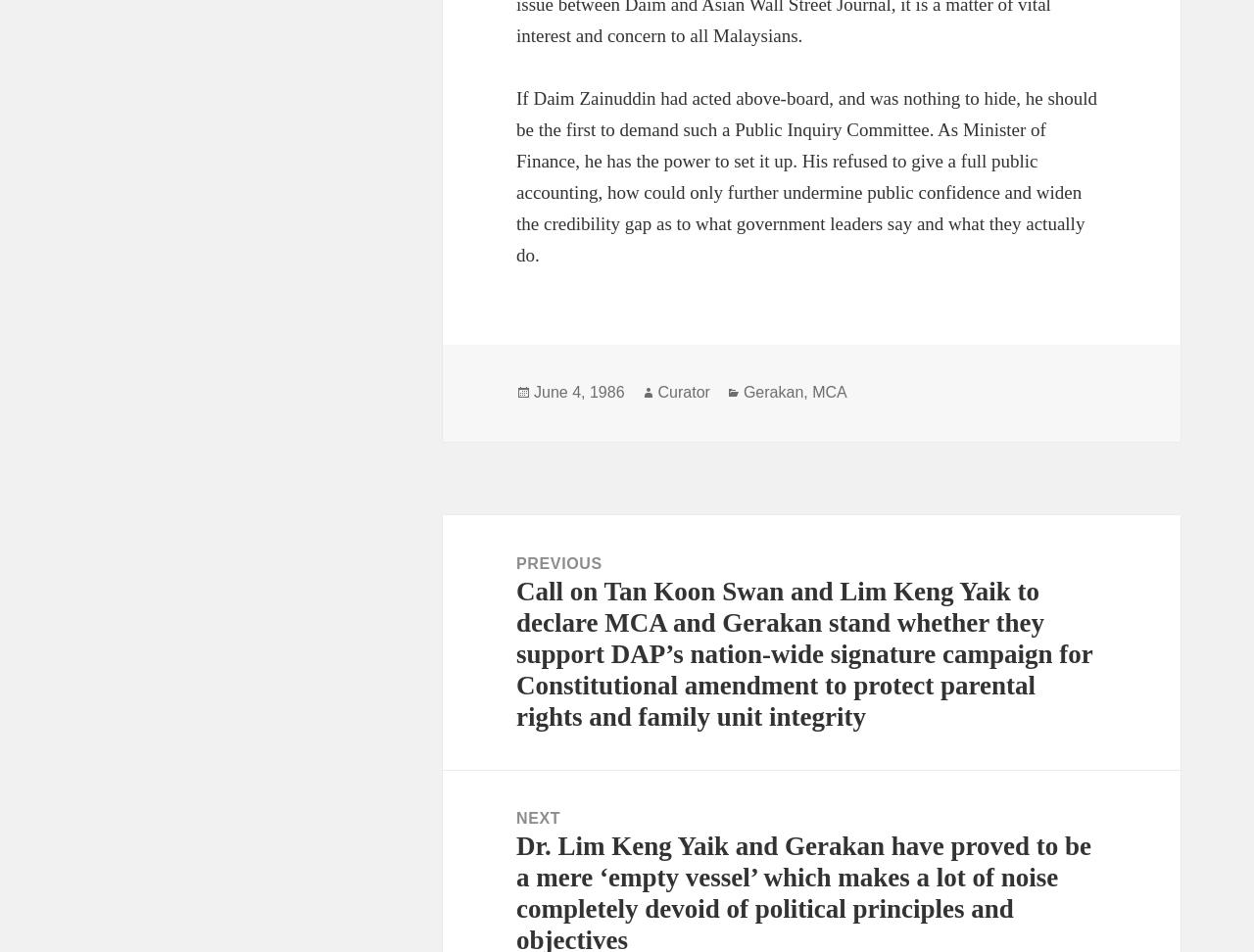Please find the bounding box for the UI element described by: "Incarceration of Japanese Americans".

None